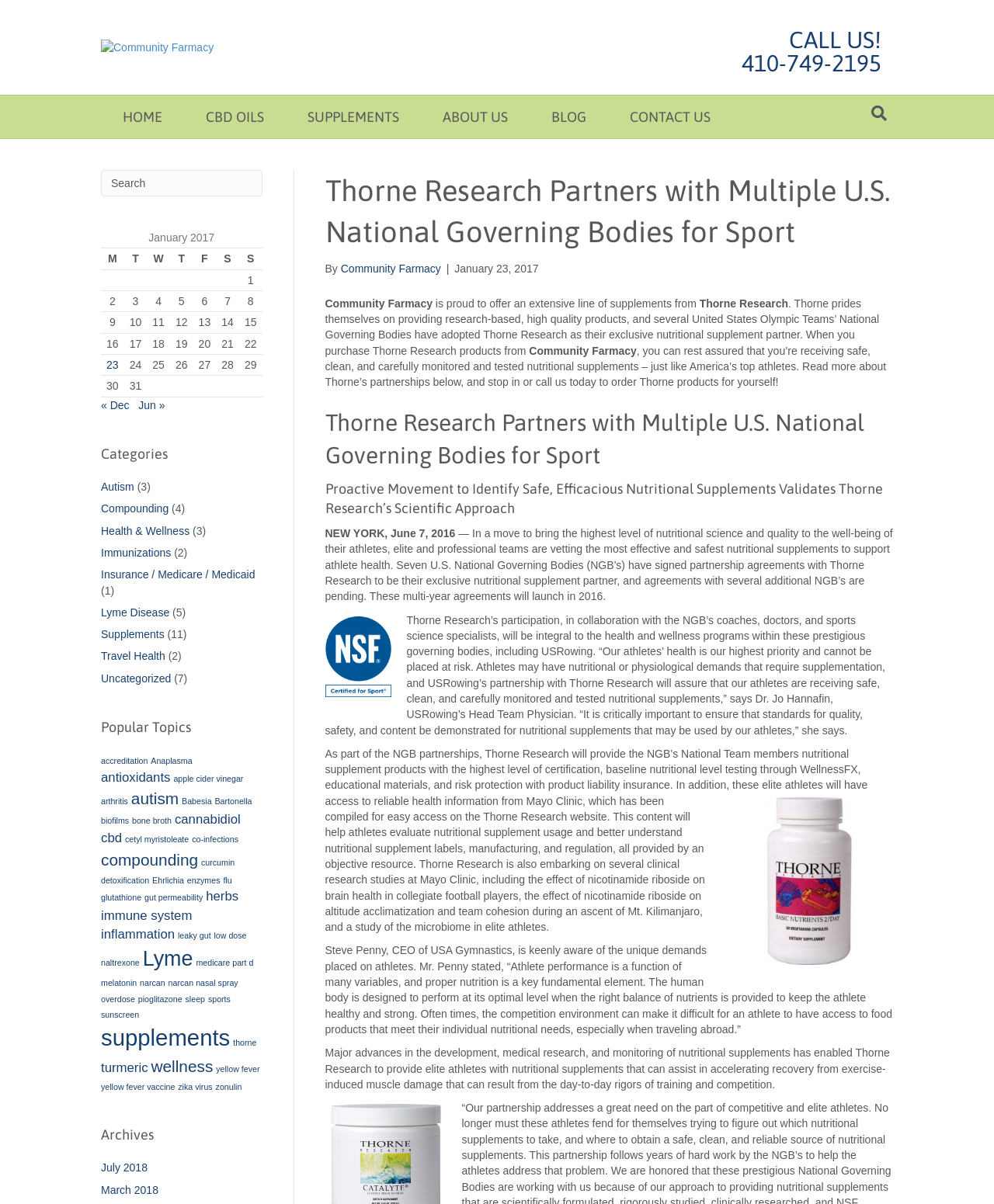Please locate the clickable area by providing the bounding box coordinates to follow this instruction: "View Photo Gallery".

None